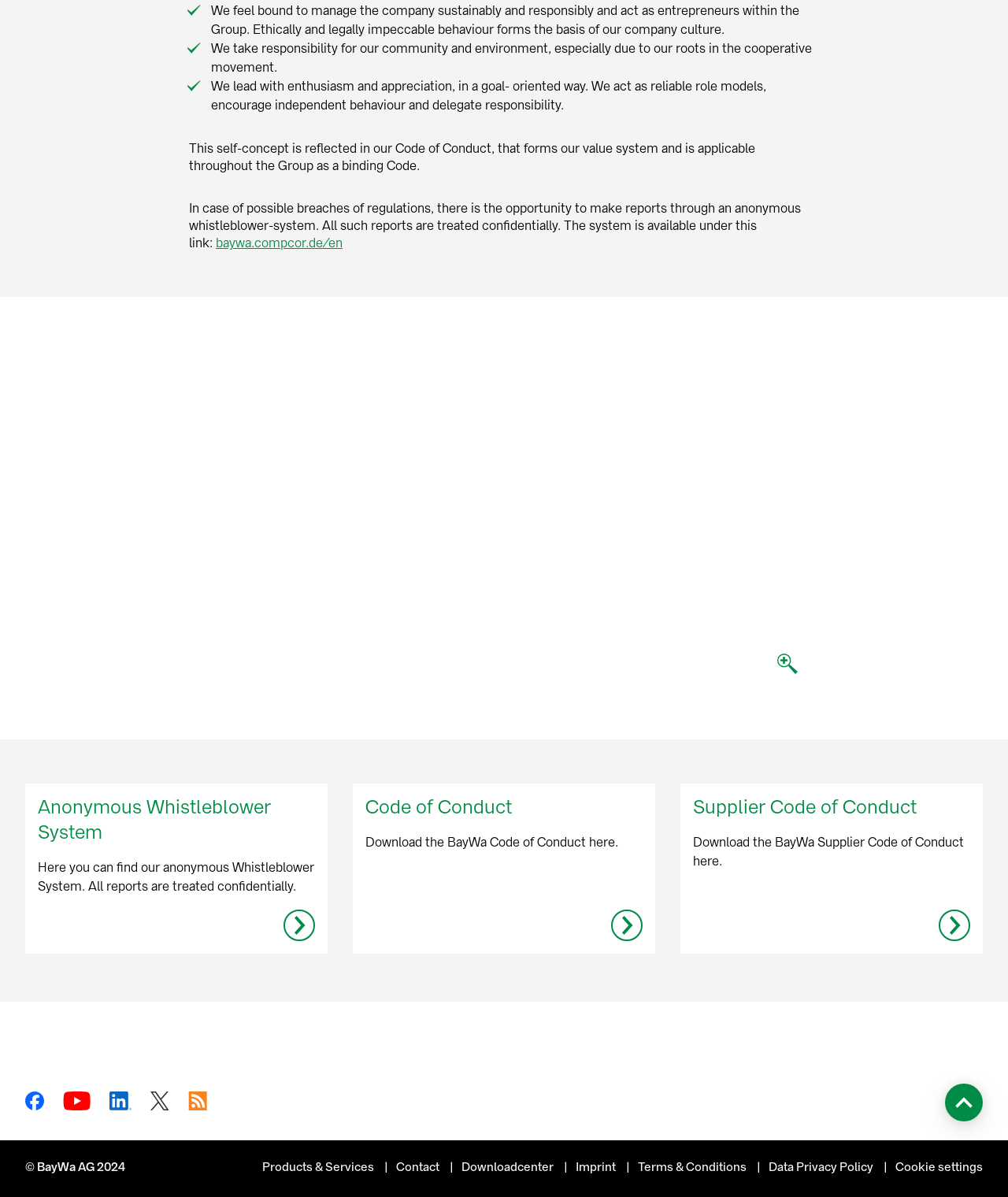Determine the bounding box coordinates of the section I need to click to execute the following instruction: "Download the BayWa Code of Conduct". Provide the coordinates as four float numbers between 0 and 1, i.e., [left, top, right, bottom].

[0.35, 0.655, 0.65, 0.797]